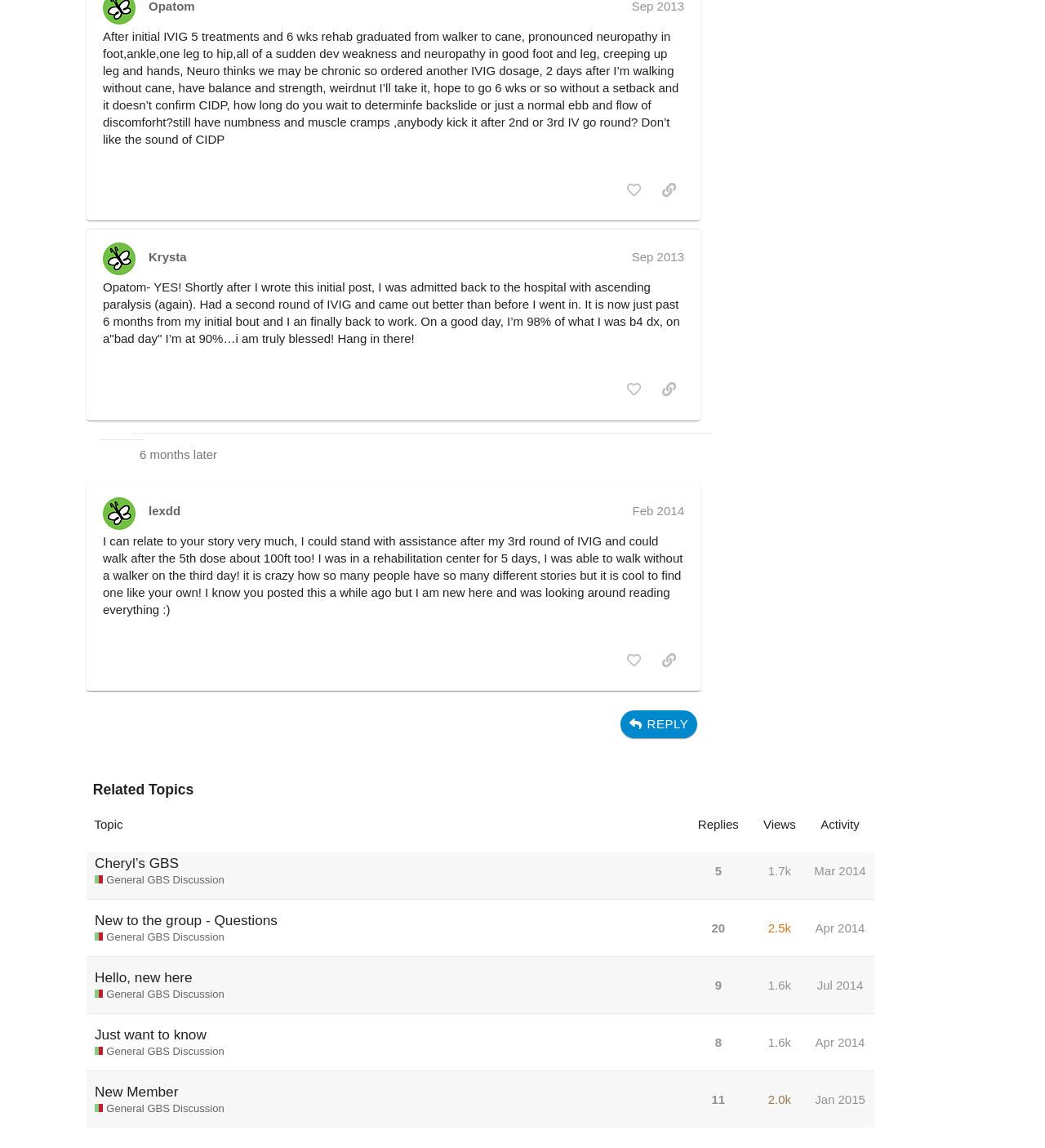How many replies does the topic 'New to the group - Questions' have?
Craft a detailed and extensive response to the question.

The number of replies to the topic 'New to the group - Questions' can be found in the related topics section, where it is stated that 'This topic has 20 replies'.